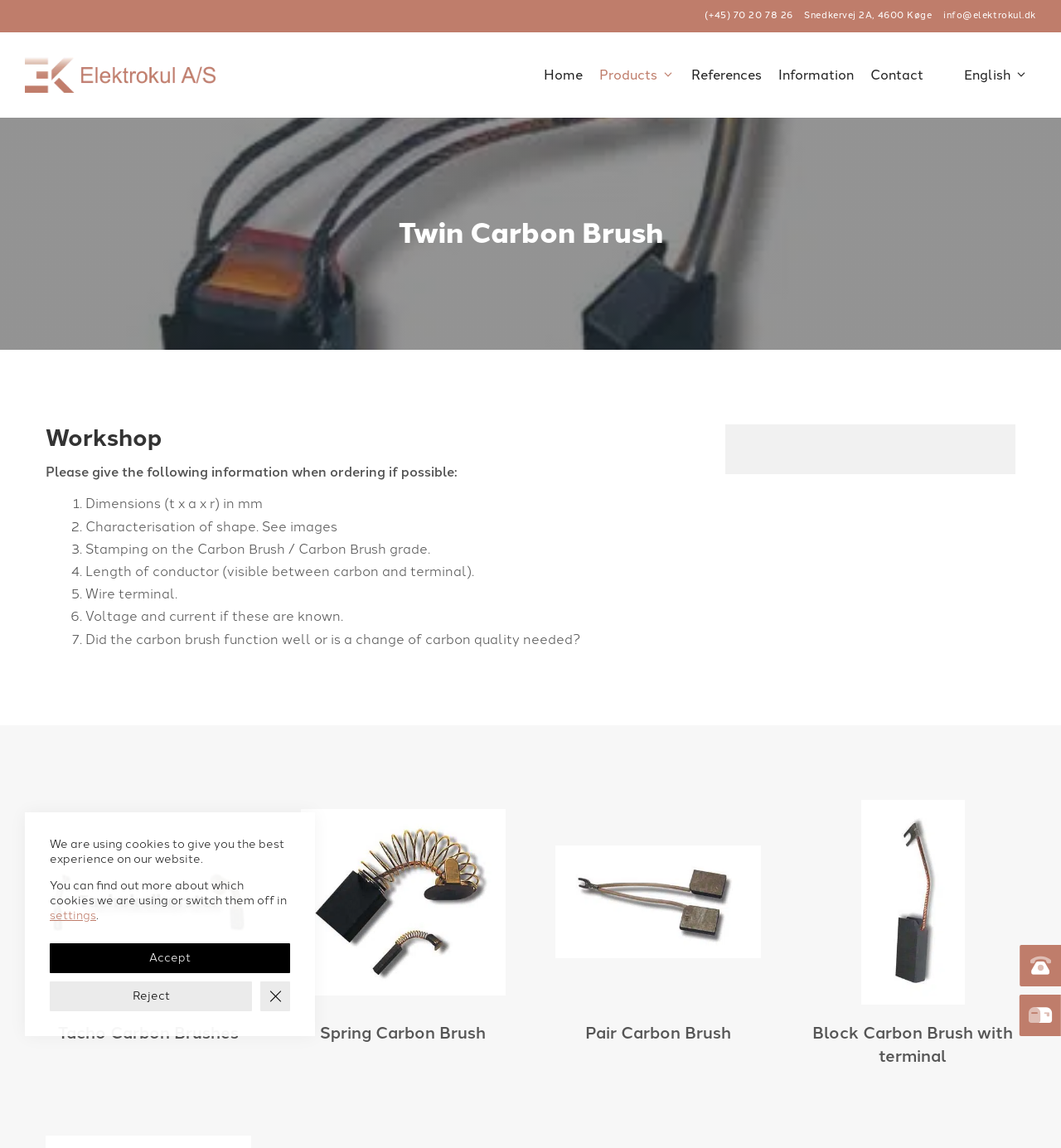What is the company name? Based on the screenshot, please respond with a single word or phrase.

Elektrokul A/S